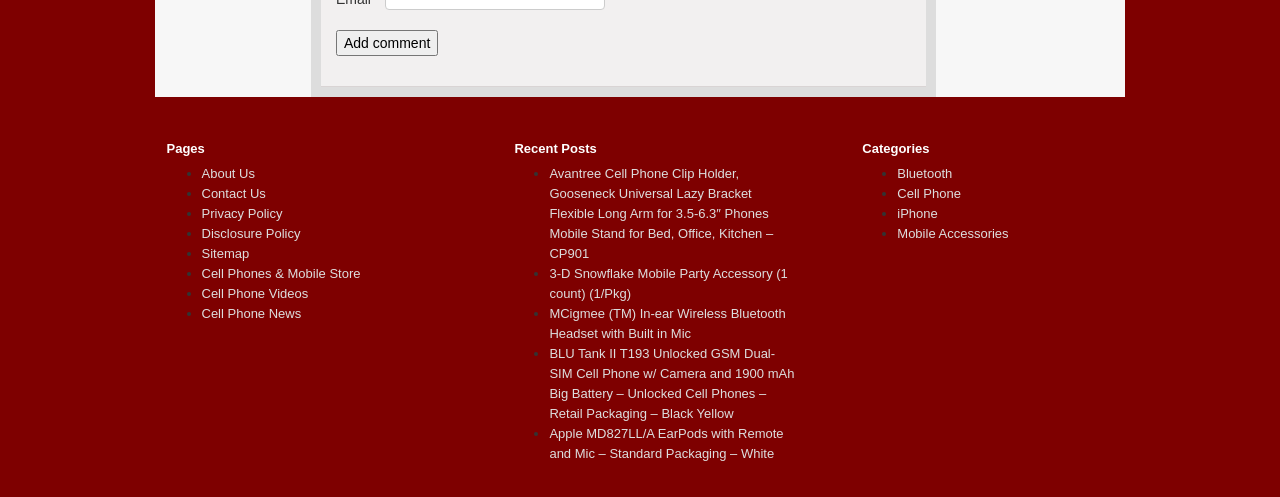Please respond to the question with a concise word or phrase:
What categories are listed on the webpage?

Bluetooth, Cell Phone, iPhone, Mobile Accessories